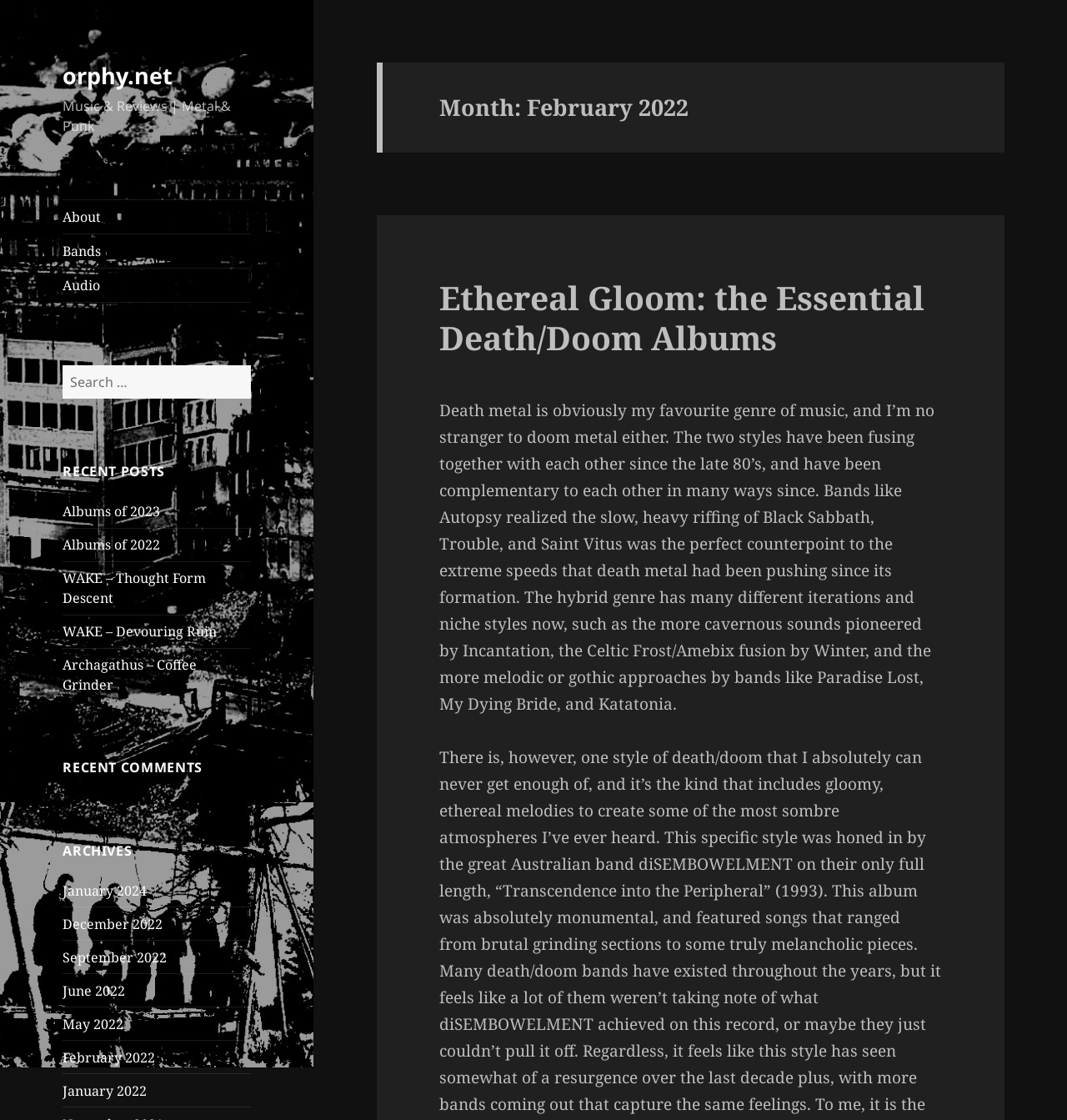How many links are there in the 'ARCHIVES' section?
Please provide a single word or phrase as your answer based on the screenshot.

6